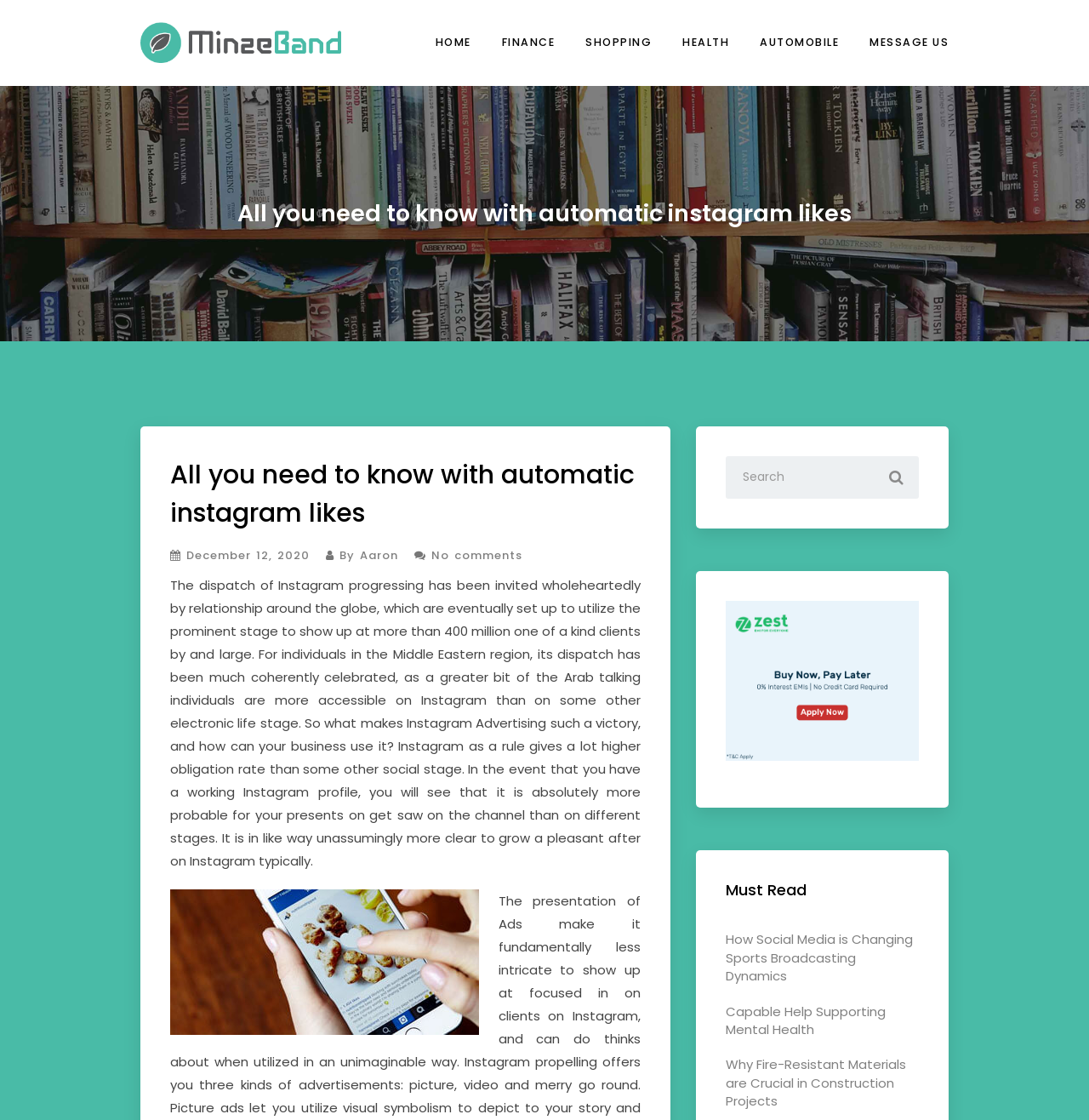Provide the bounding box coordinates of the area you need to click to execute the following instruction: "Get Insta Likes".

[0.156, 0.794, 0.44, 0.924]